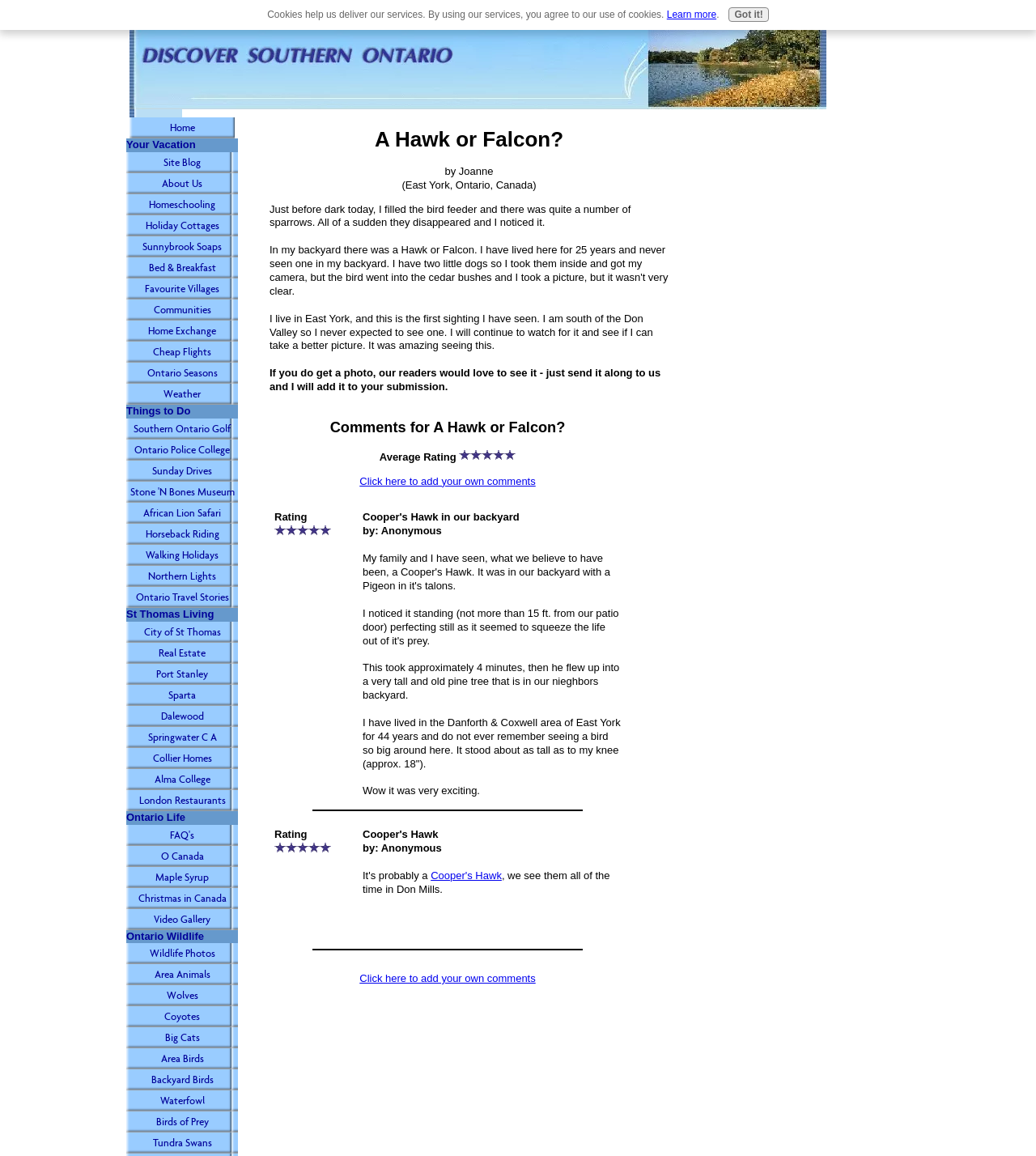Can you determine the main header of this webpage?

A Hawk or Falcon?